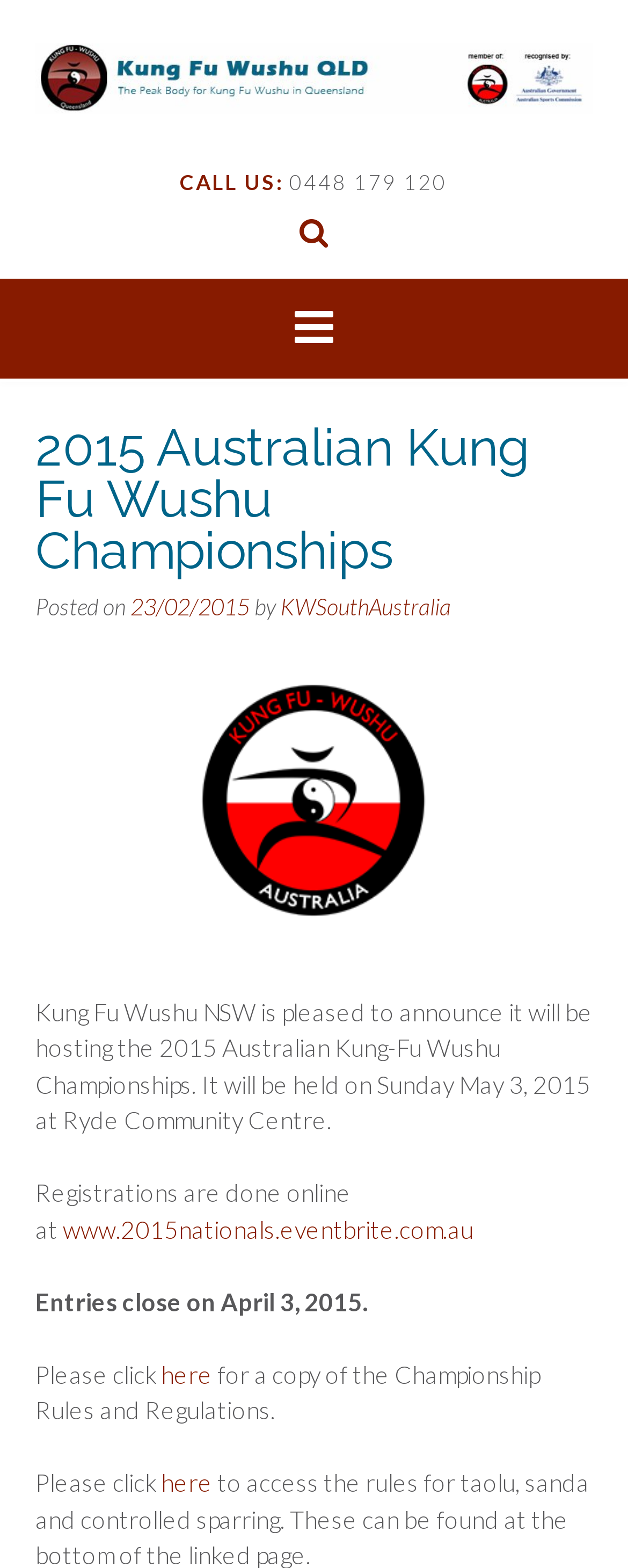Give a concise answer using only one word or phrase for this question:
What is the phone number to call?

0448 179 120